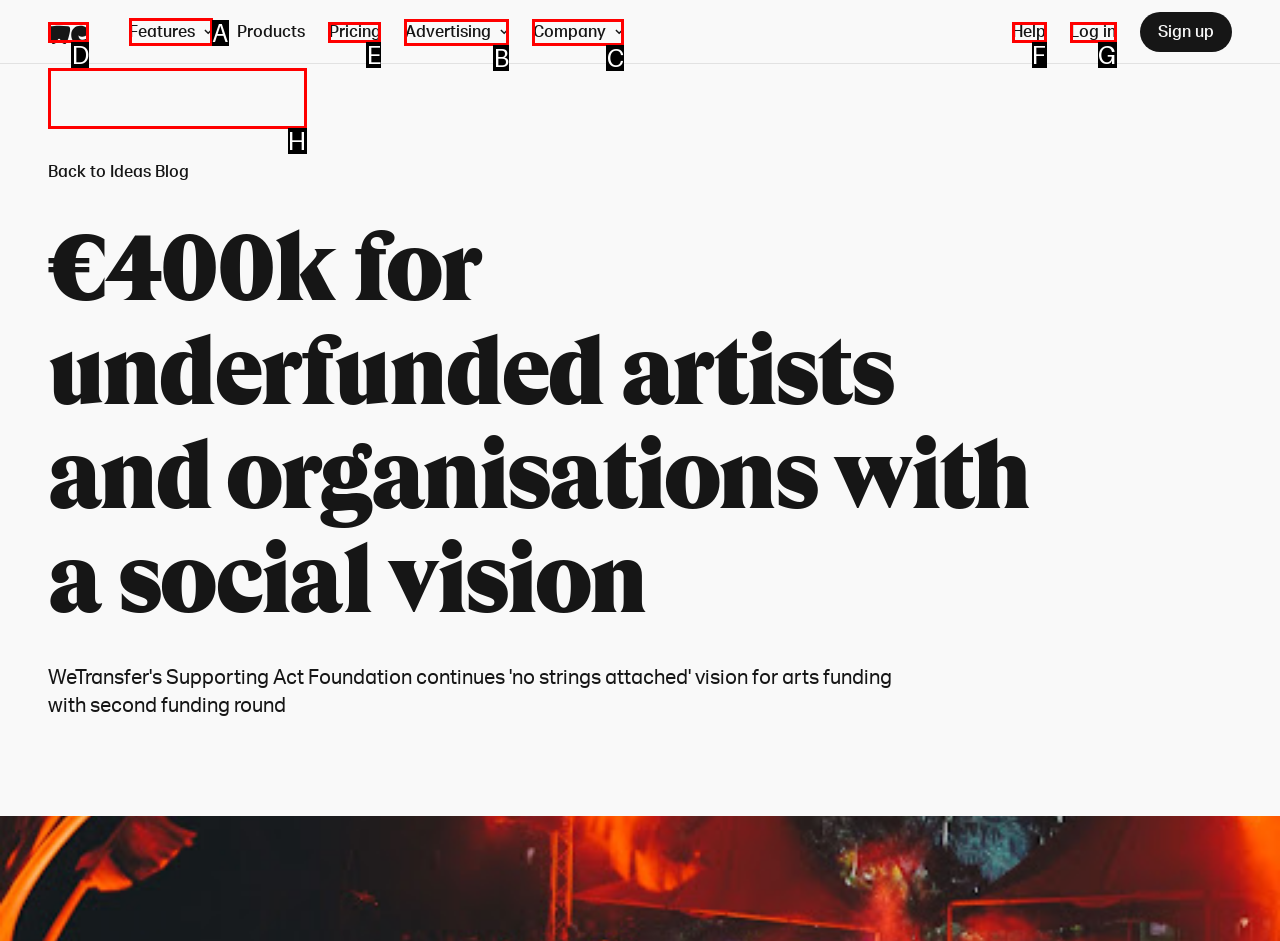Given the task: Open Features sub menu, point out the letter of the appropriate UI element from the marked options in the screenshot.

A